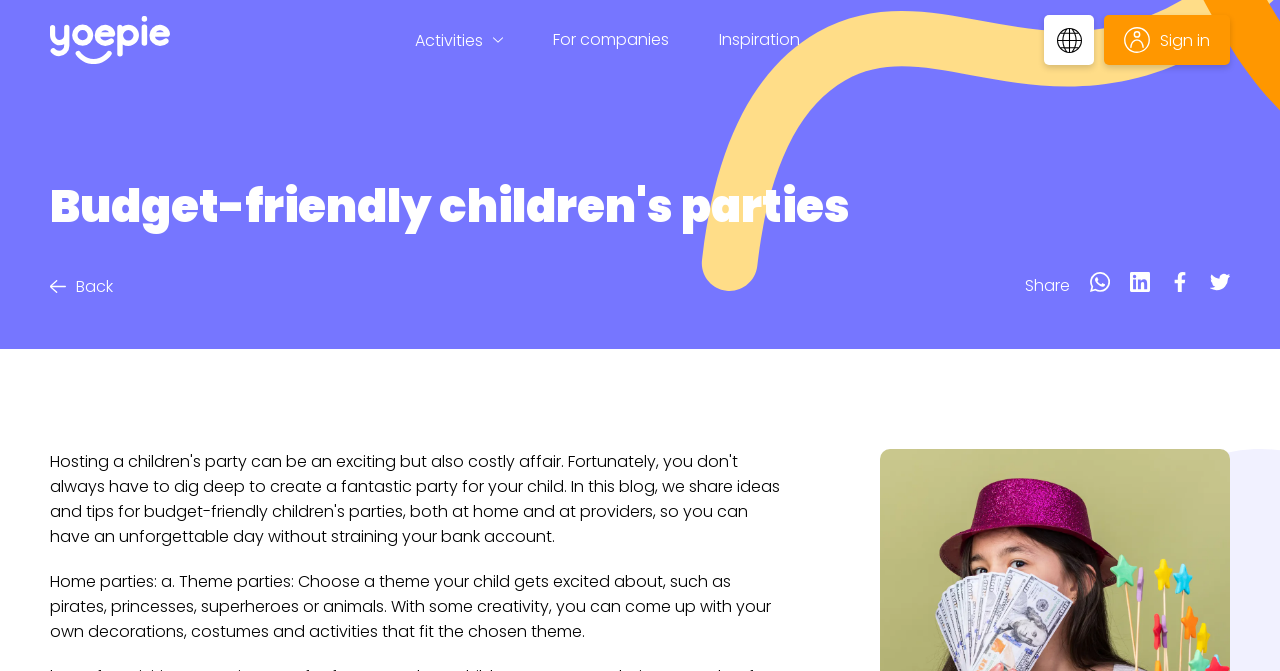Please identify the bounding box coordinates of the area that needs to be clicked to fulfill the following instruction: "Go to companies page."

[0.432, 0.04, 0.522, 0.079]